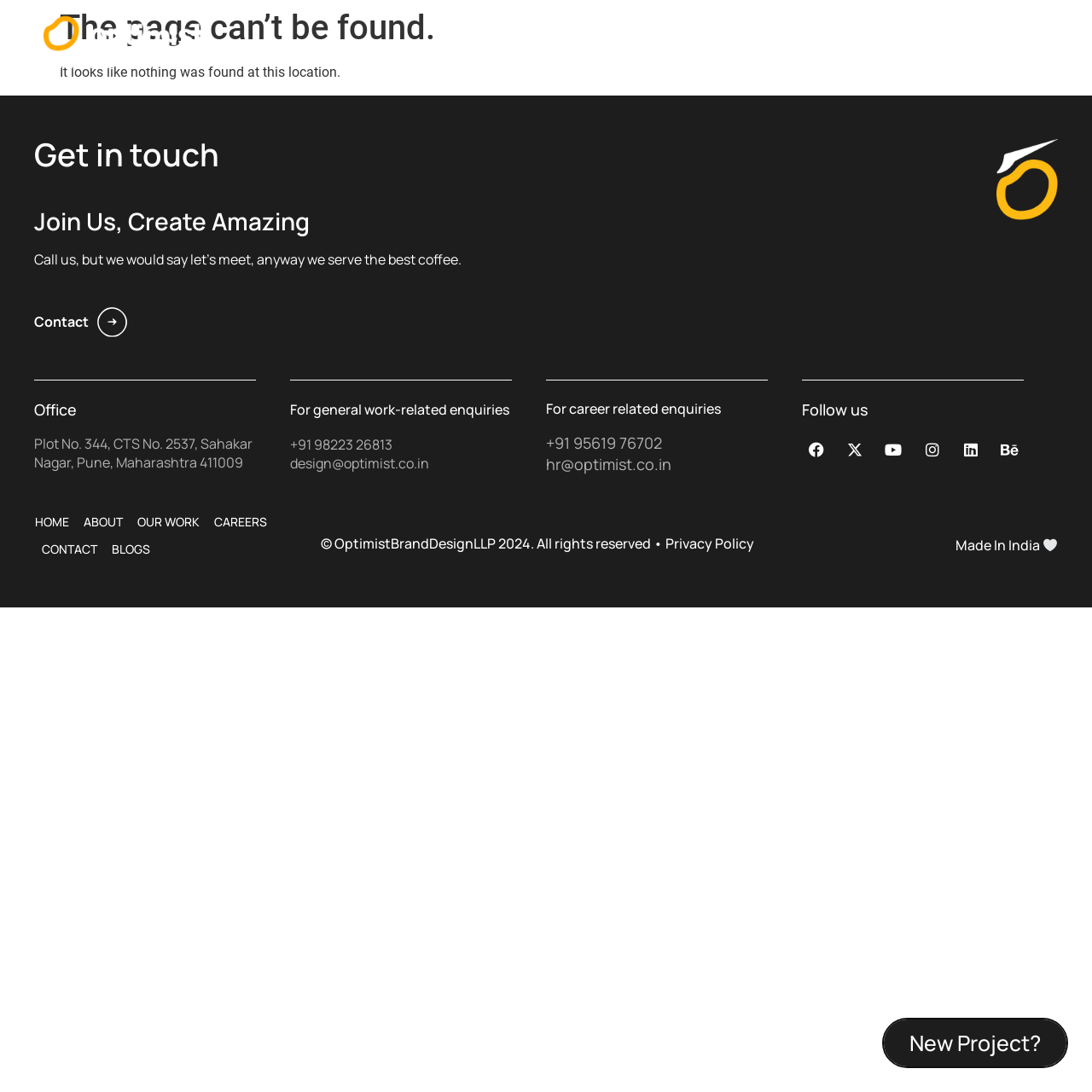Based on what you see in the screenshot, provide a thorough answer to this question: What is the address of the company's office?

The address of the company's office can be found in the 'Office' section, which is under the 'Get in touch' heading.